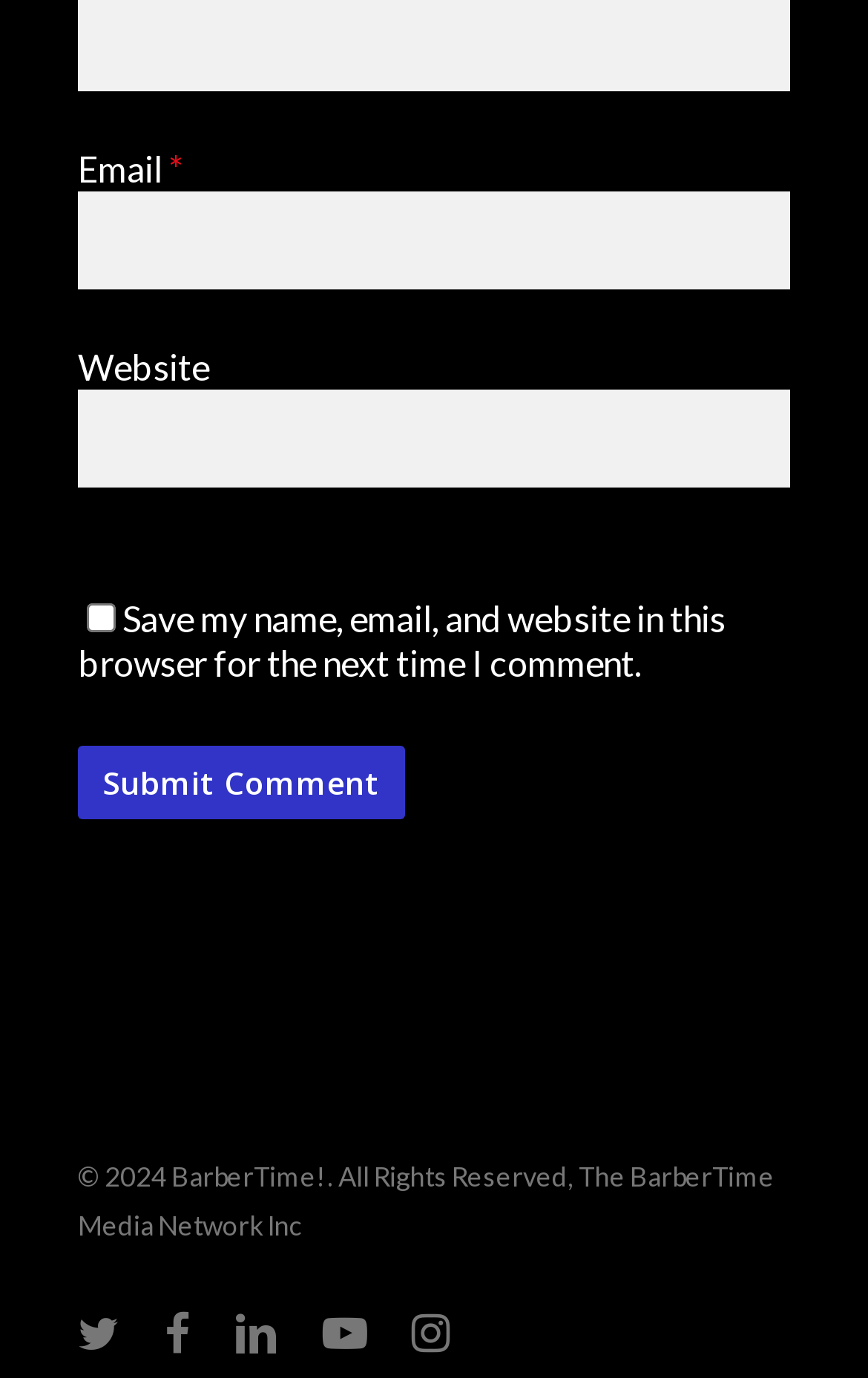Determine the bounding box coordinates for the region that must be clicked to execute the following instruction: "Submit a comment".

[0.09, 0.541, 0.467, 0.594]